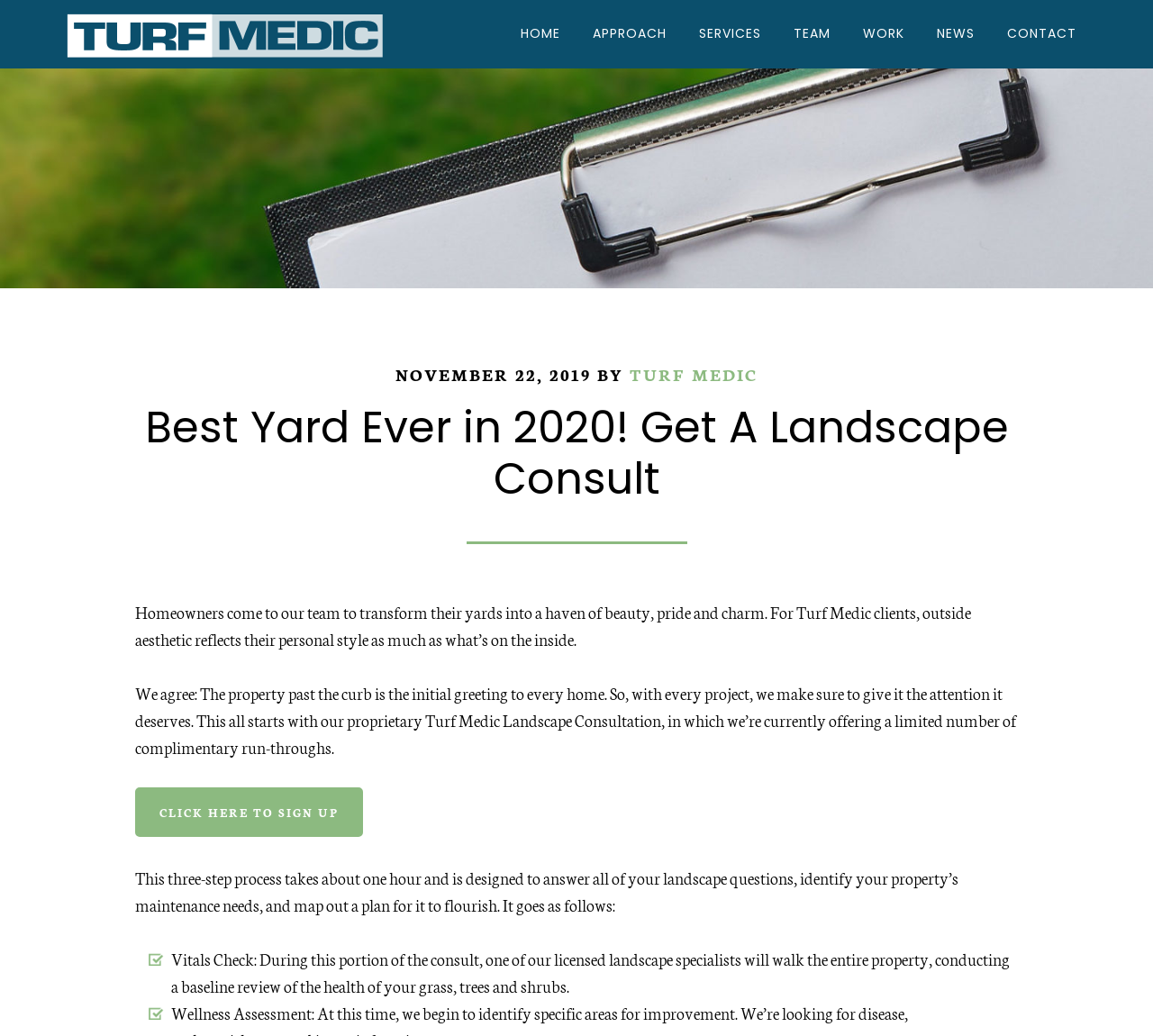Respond concisely with one word or phrase to the following query:
What is the current date mentioned on the webpage?

NOVEMBER 22, 2019